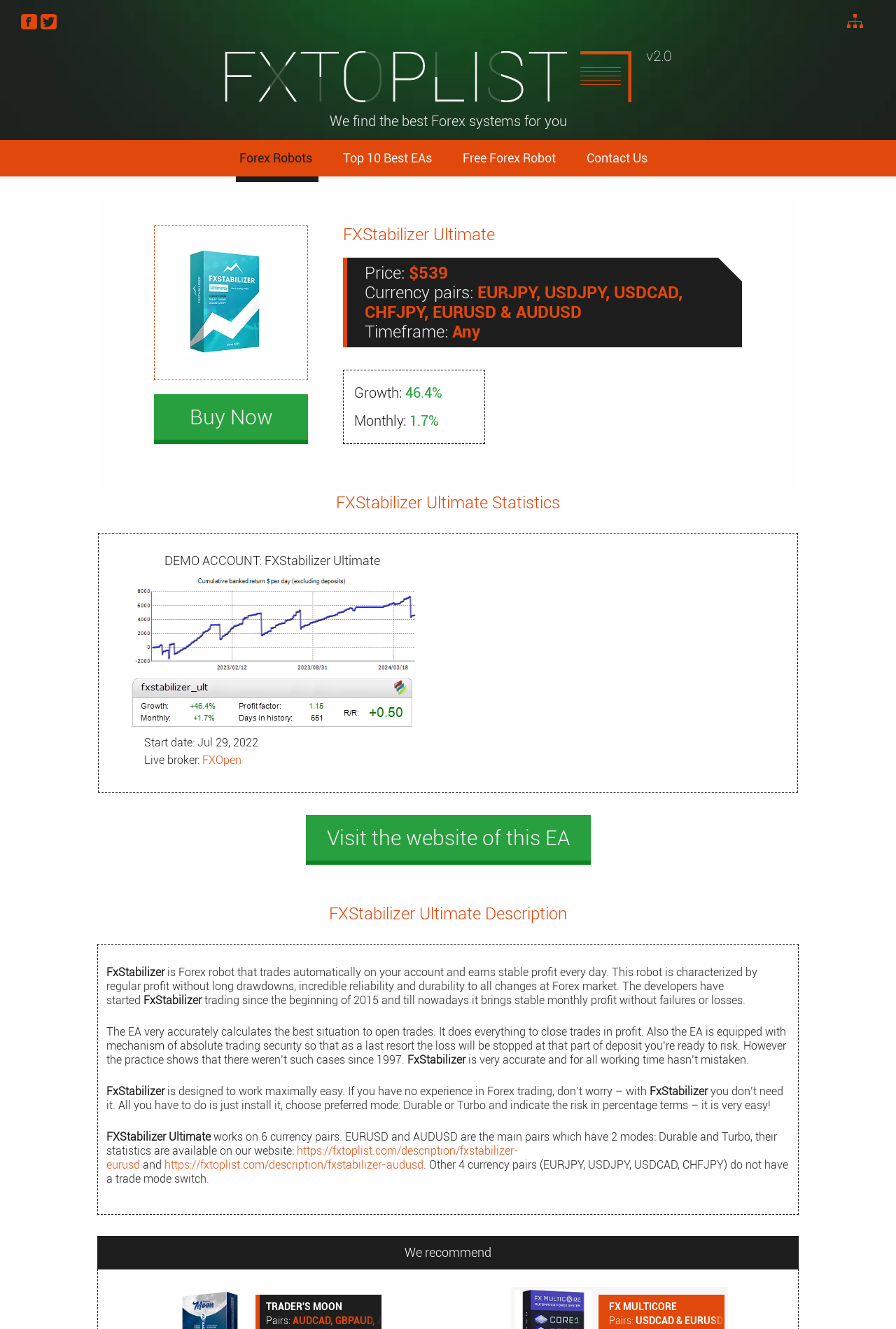Identify and provide the bounding box for the element described by: "Read More".

None